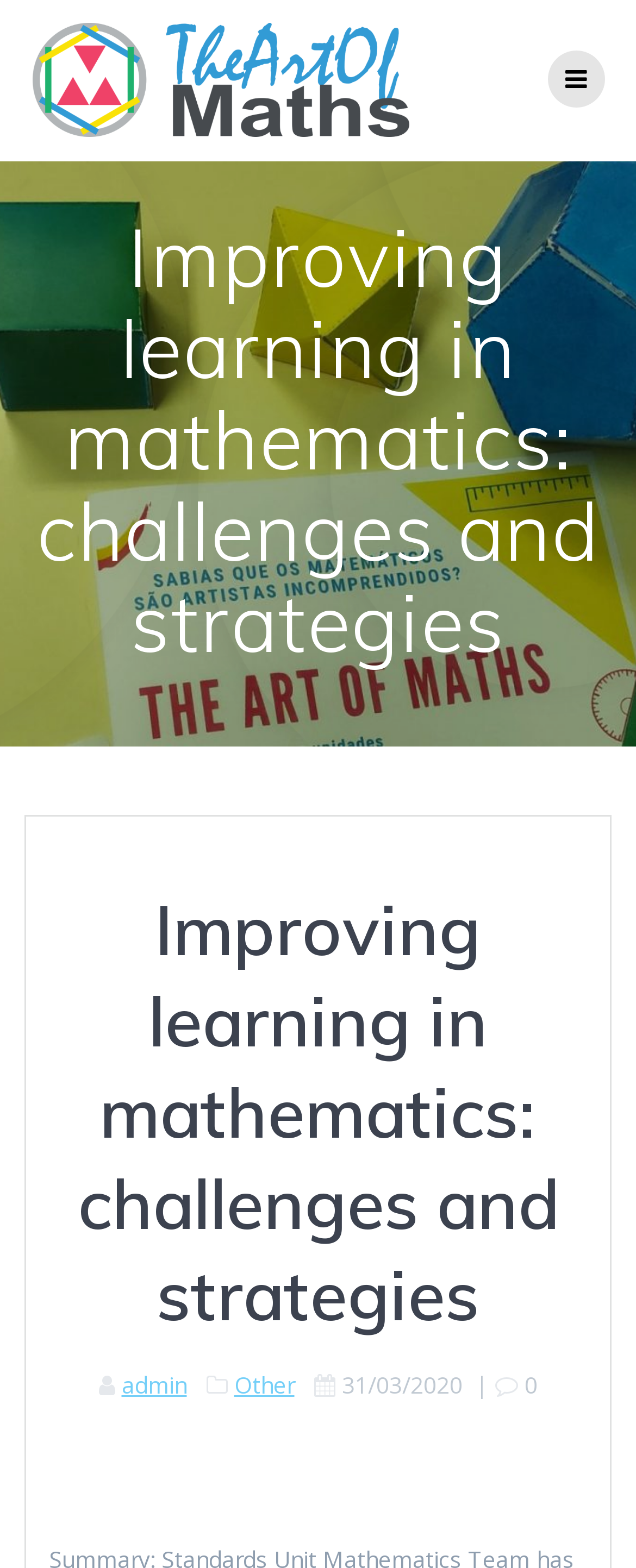Identify the bounding box of the UI element described as follows: "admin". Provide the coordinates as four float numbers in the range of 0 to 1 [left, top, right, bottom].

[0.191, 0.873, 0.294, 0.893]